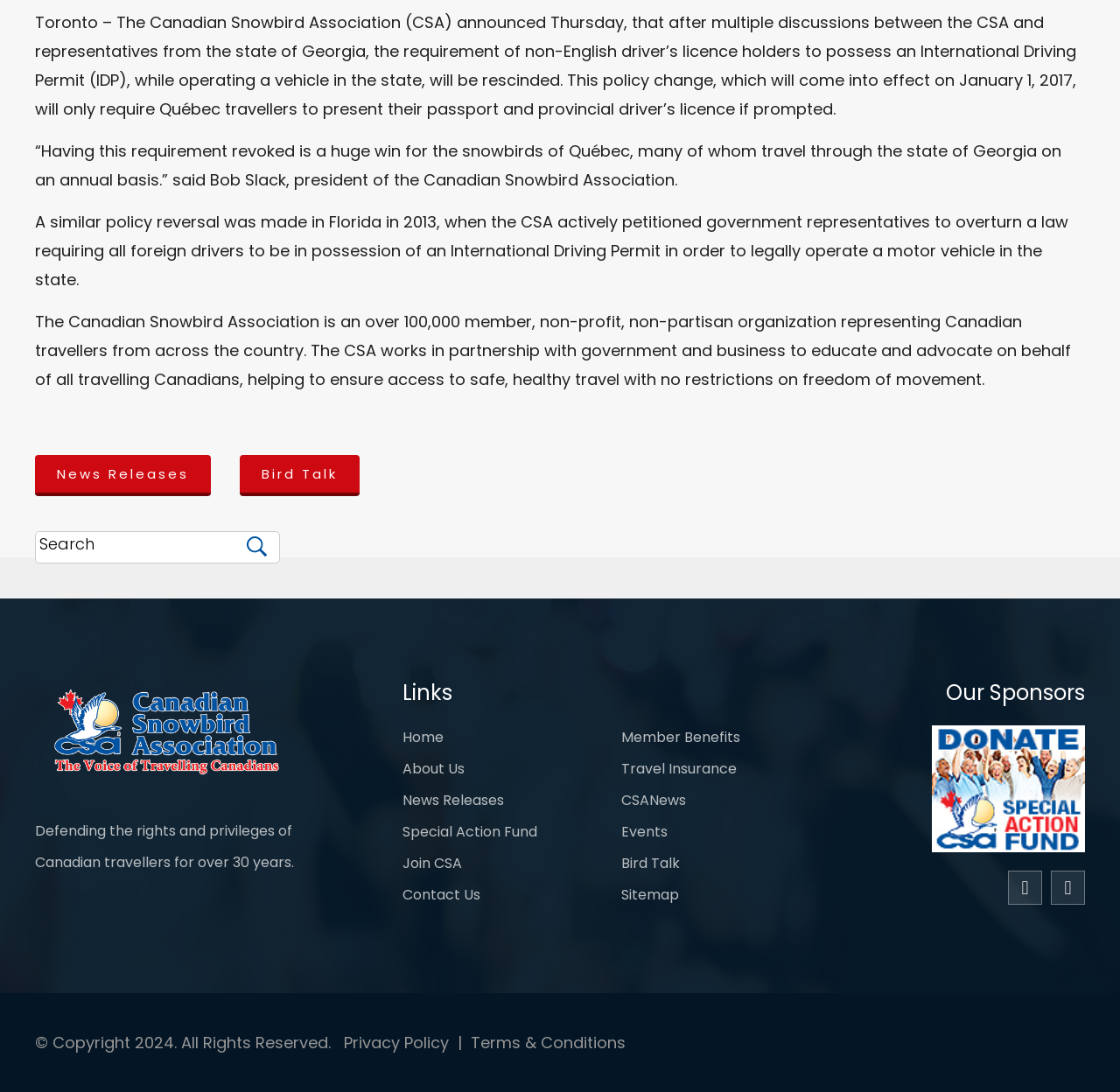Find the bounding box of the element with the following description: "Terms & Conditions". The coordinates must be four float numbers between 0 and 1, formatted as [left, top, right, bottom].

[0.42, 0.944, 0.559, 0.964]